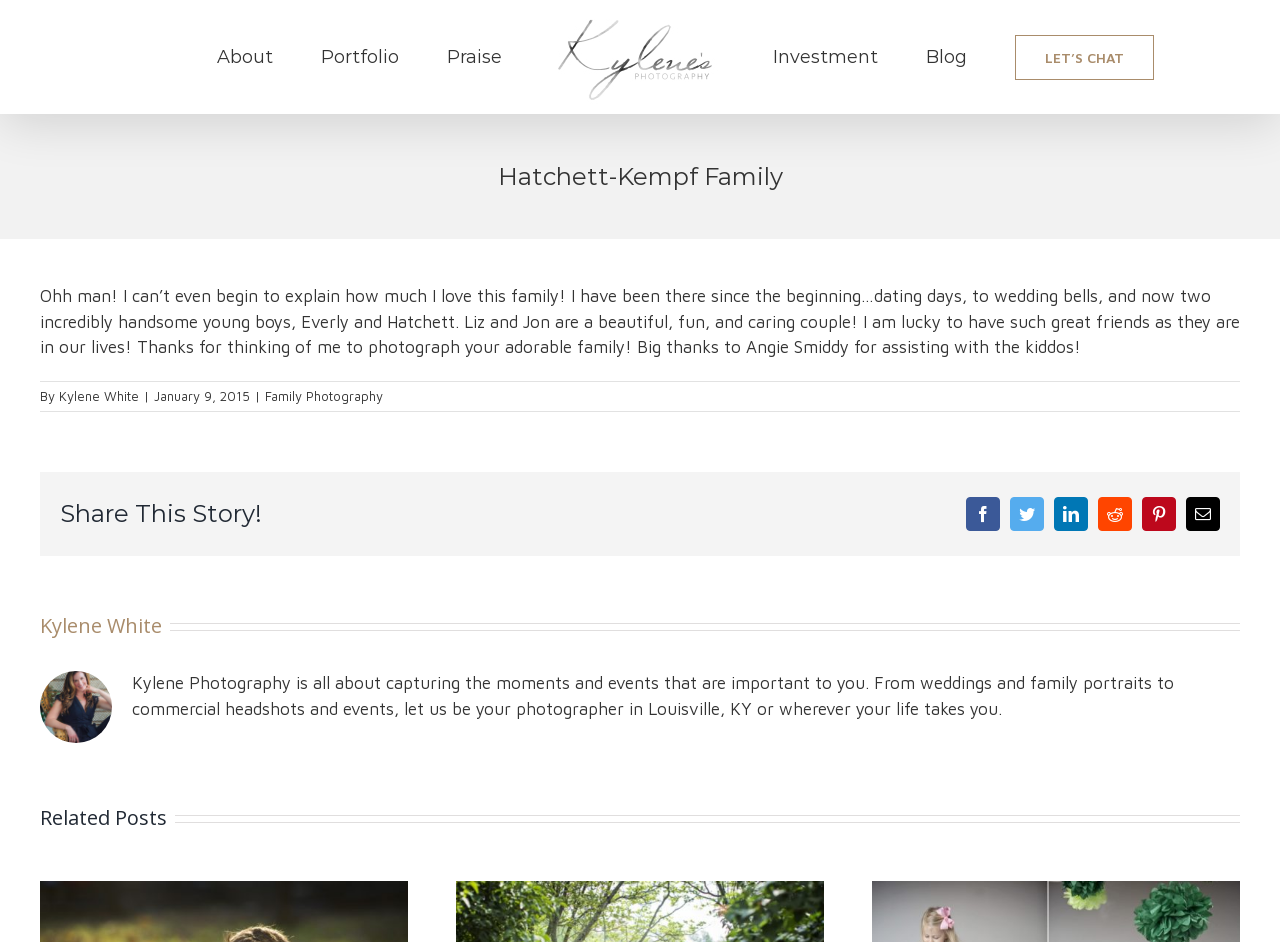Please find the bounding box coordinates of the section that needs to be clicked to achieve this instruction: "Click on Sign In".

None